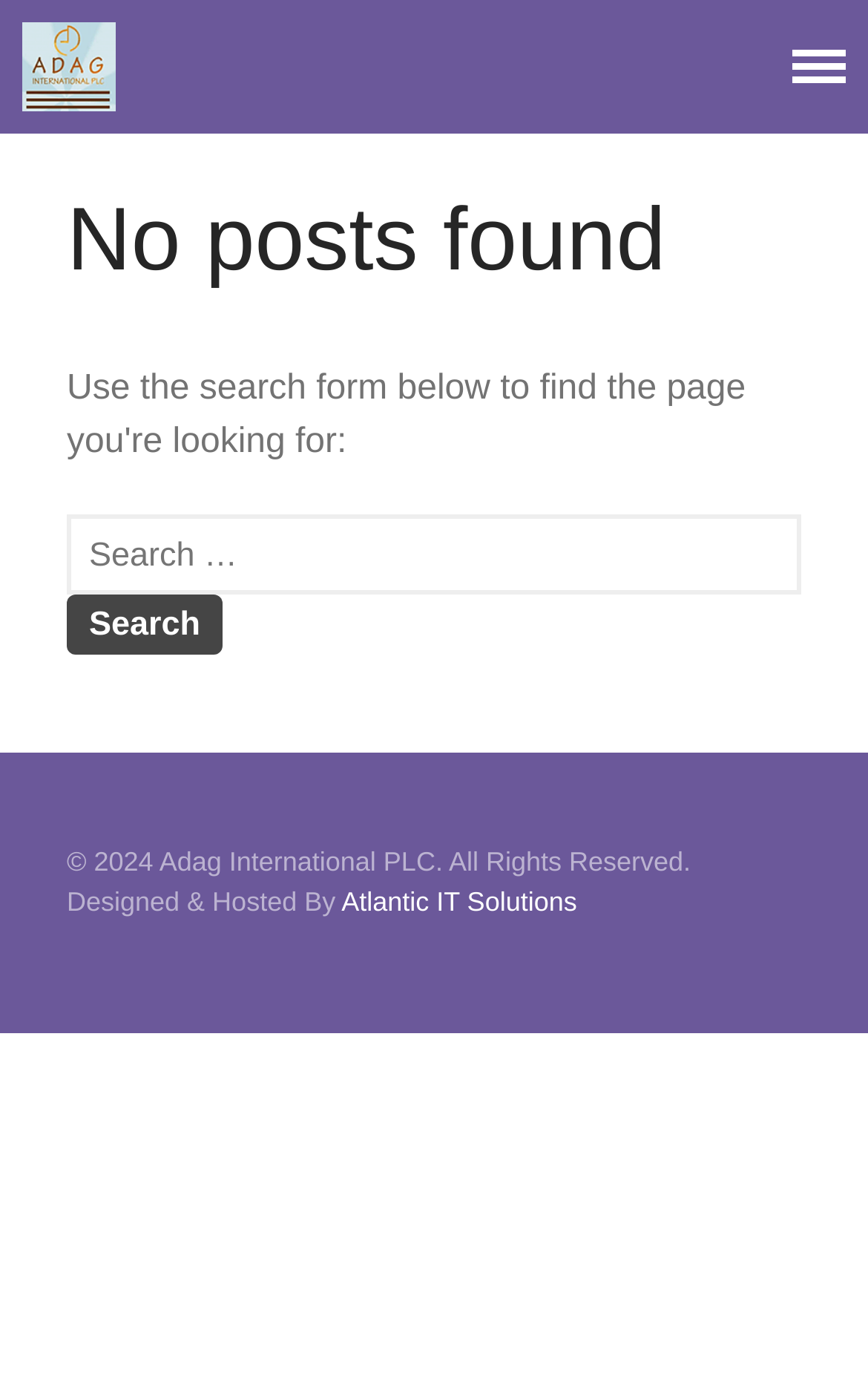Find the bounding box of the web element that fits this description: "name="search" placeholder="Search"".

None